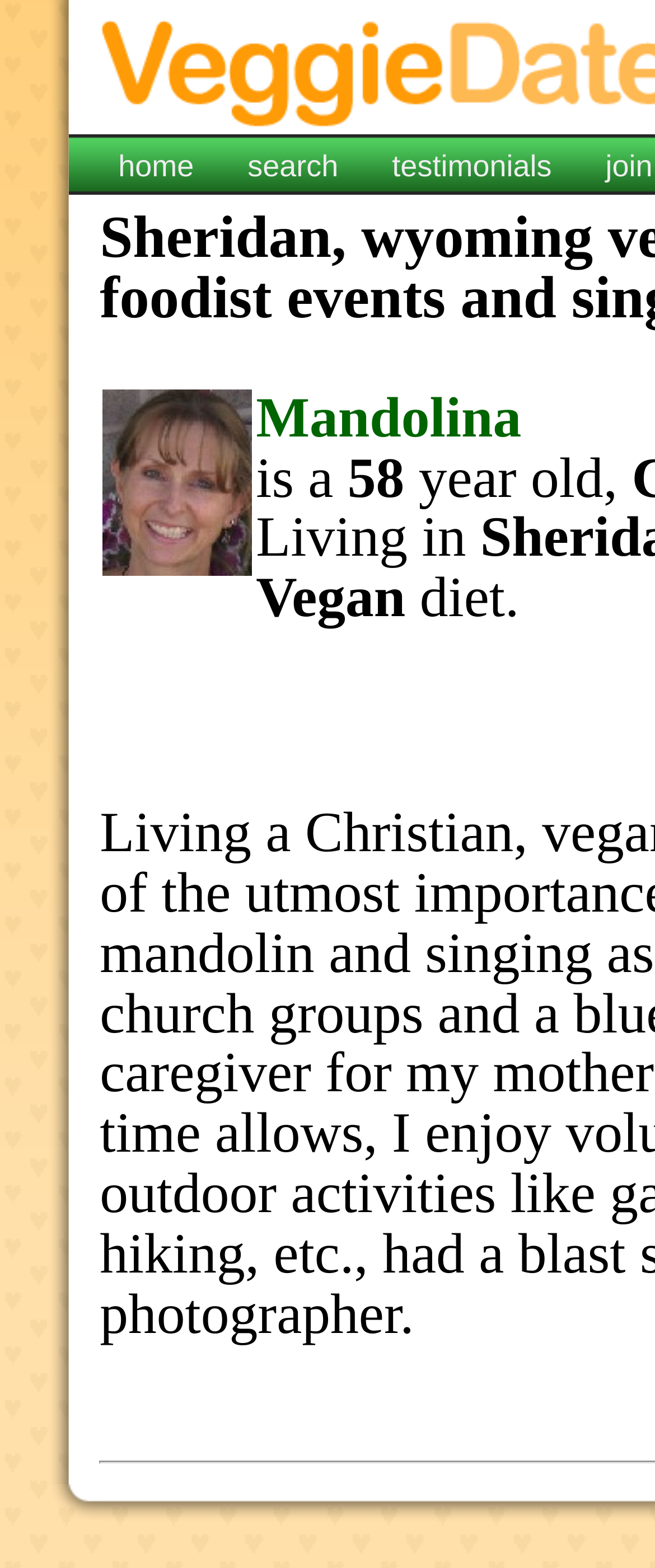From the webpage screenshot, identify the region described by Mandolina. Provide the bounding box coordinates as (top-left x, top-left y, bottom-right x, bottom-right y), with each value being a floating point number between 0 and 1.

[0.391, 0.247, 0.796, 0.287]